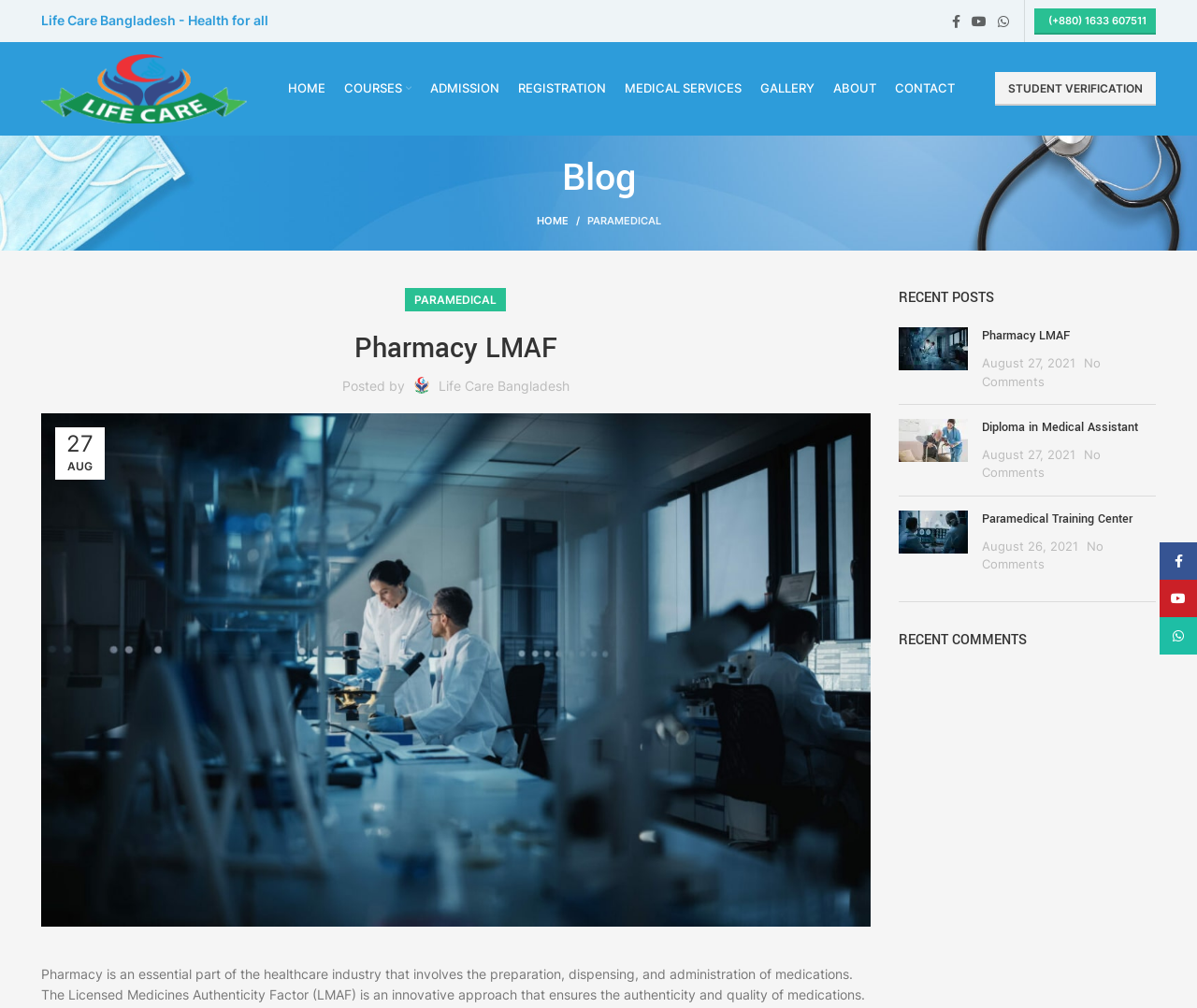How many social media links are present in the top-right corner?
Provide a thorough and detailed answer to the question.

In the top-right corner of the webpage, there are three social media links: Facebook, YouTube, and WhatsApp. These links can be used to navigate to the organization's social media pages.